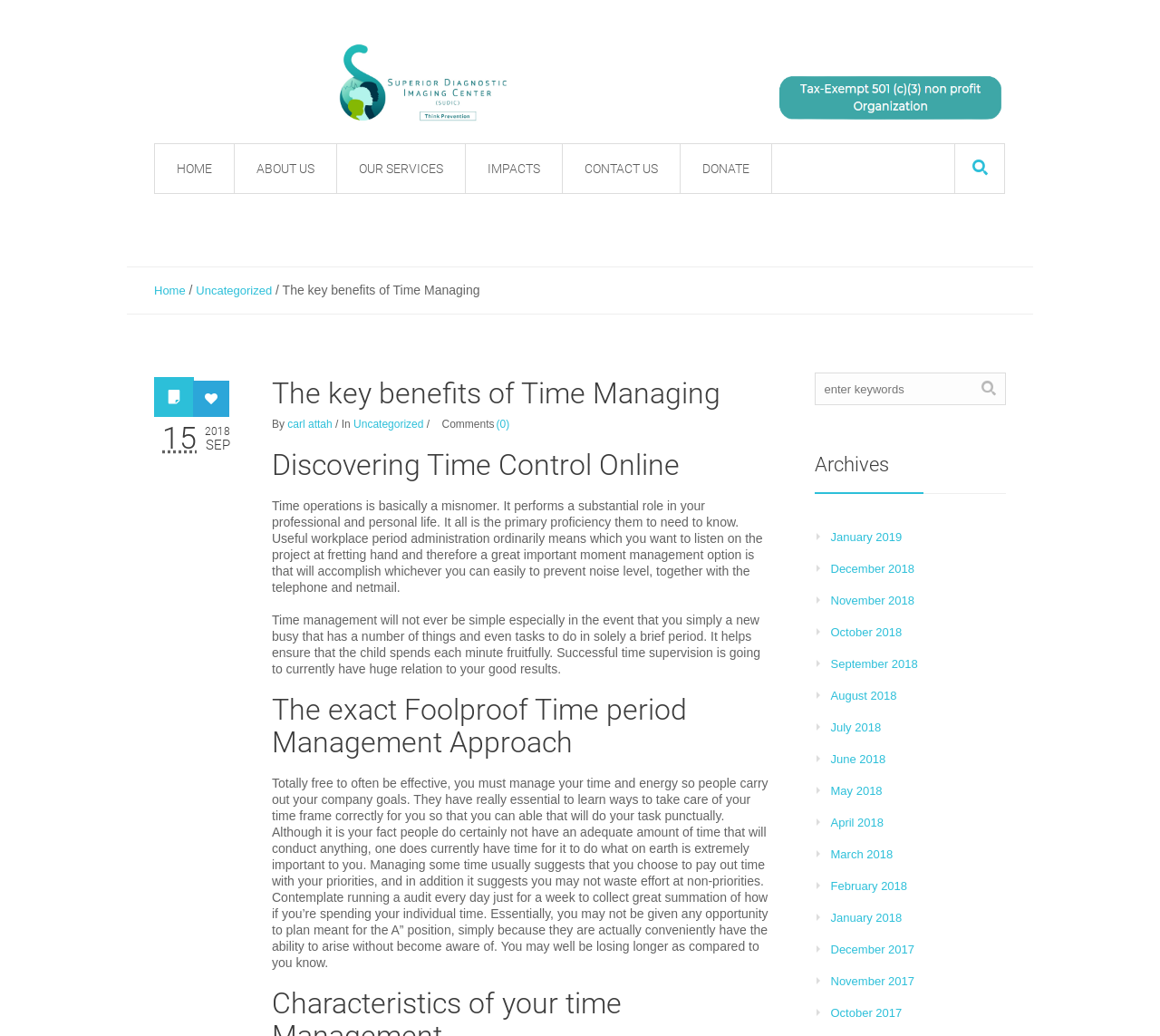Please identify the bounding box coordinates of the area that needs to be clicked to follow this instruction: "Go to the 'A to Z Health!' directory".

None